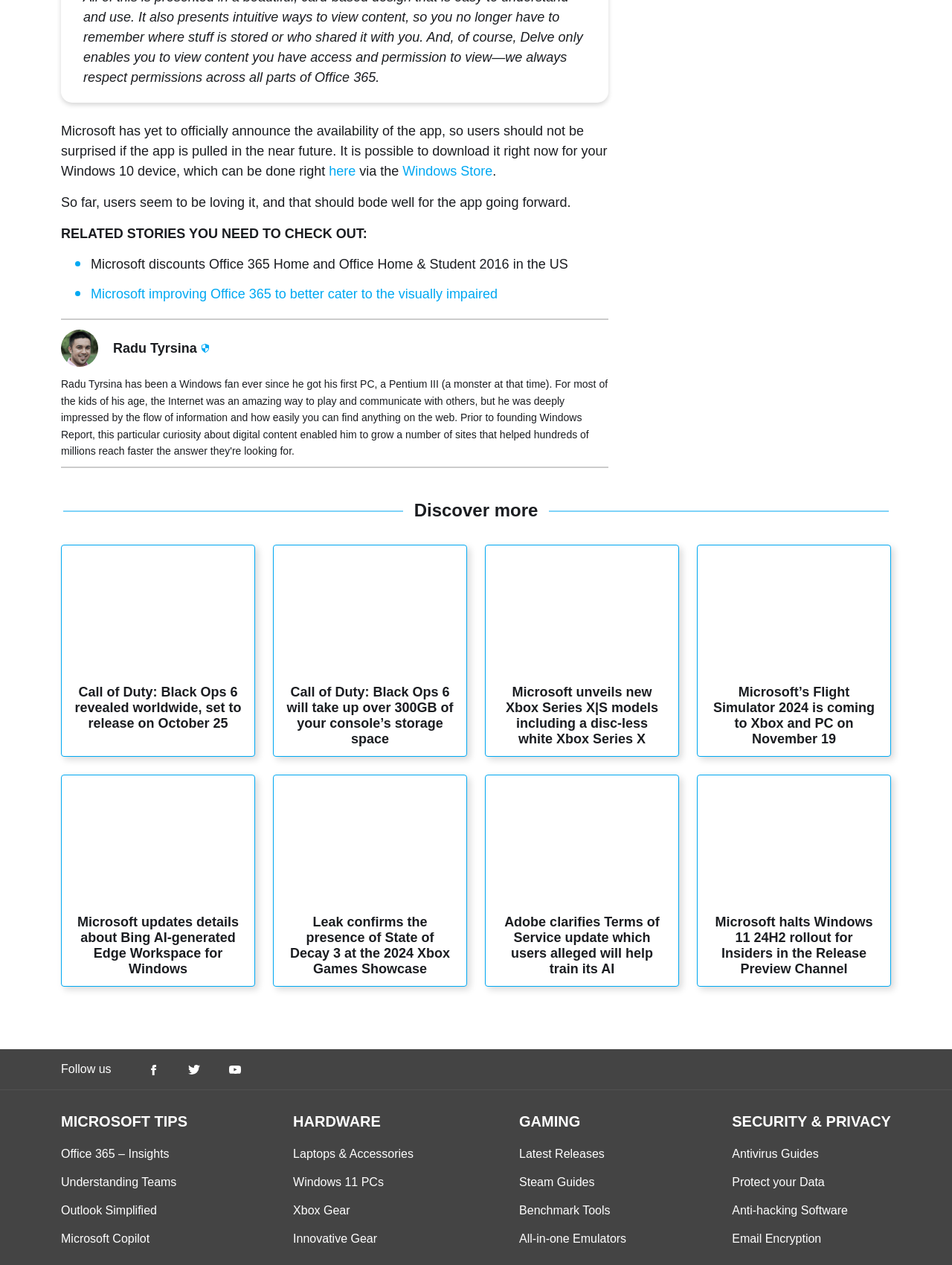Find the bounding box coordinates for the element described here: "Office 365 – Insights".

[0.064, 0.907, 0.178, 0.917]